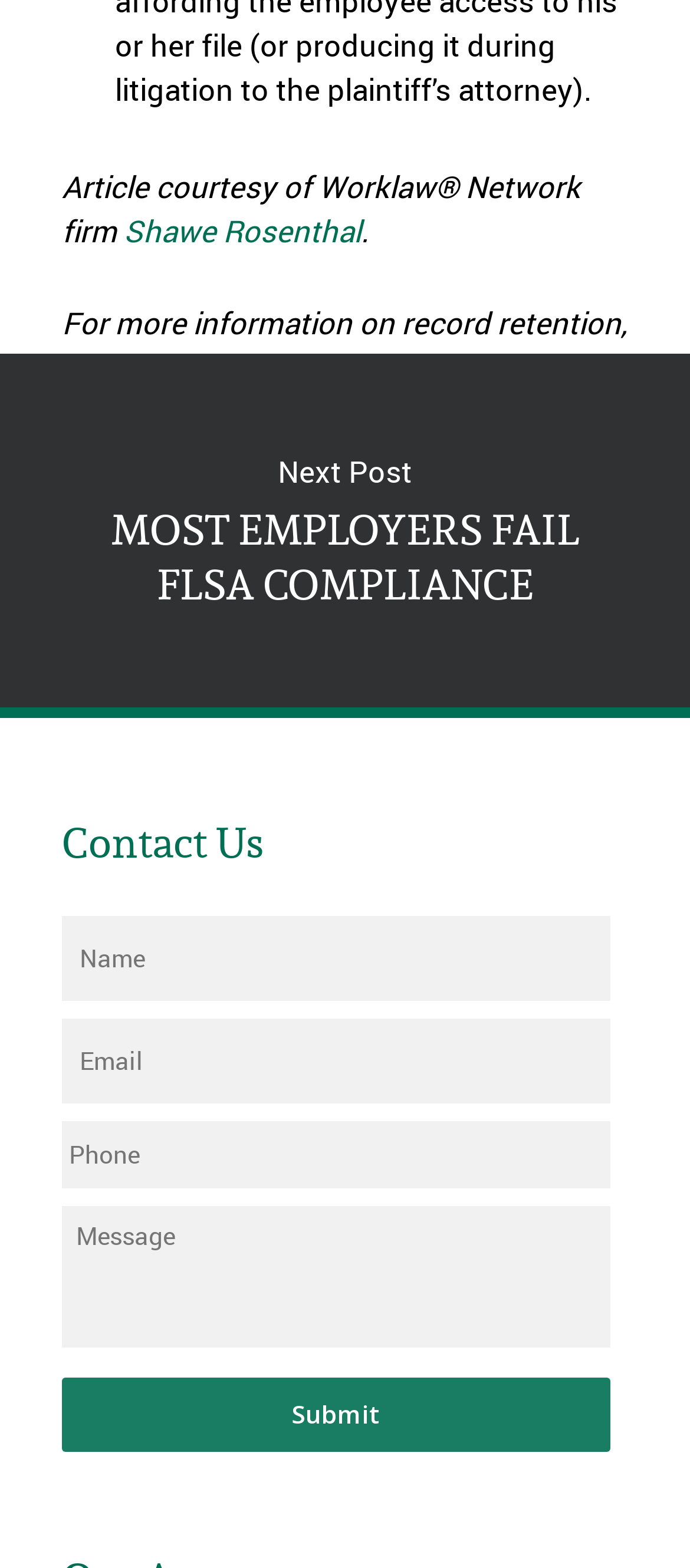What is the purpose of the form at the bottom?
Look at the image and provide a short answer using one word or a phrase.

To contact us